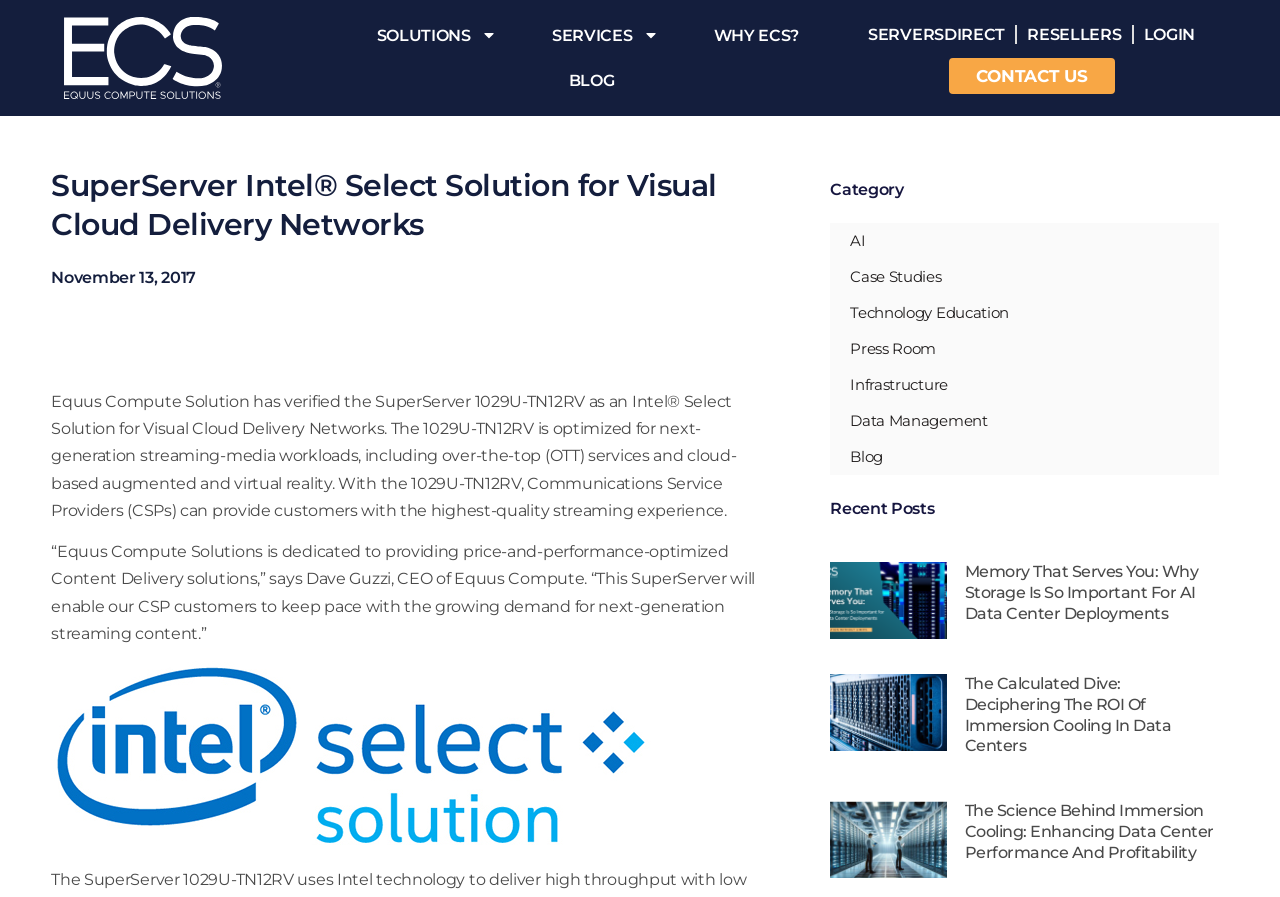What is the topic of the first recent post?
With the help of the image, please provide a detailed response to the question.

I found the answer by reading the link element with the text 'Memory That Serves You: The Importance of Storage in AI Data Center Deployments' which is located under the heading 'Recent Posts'.